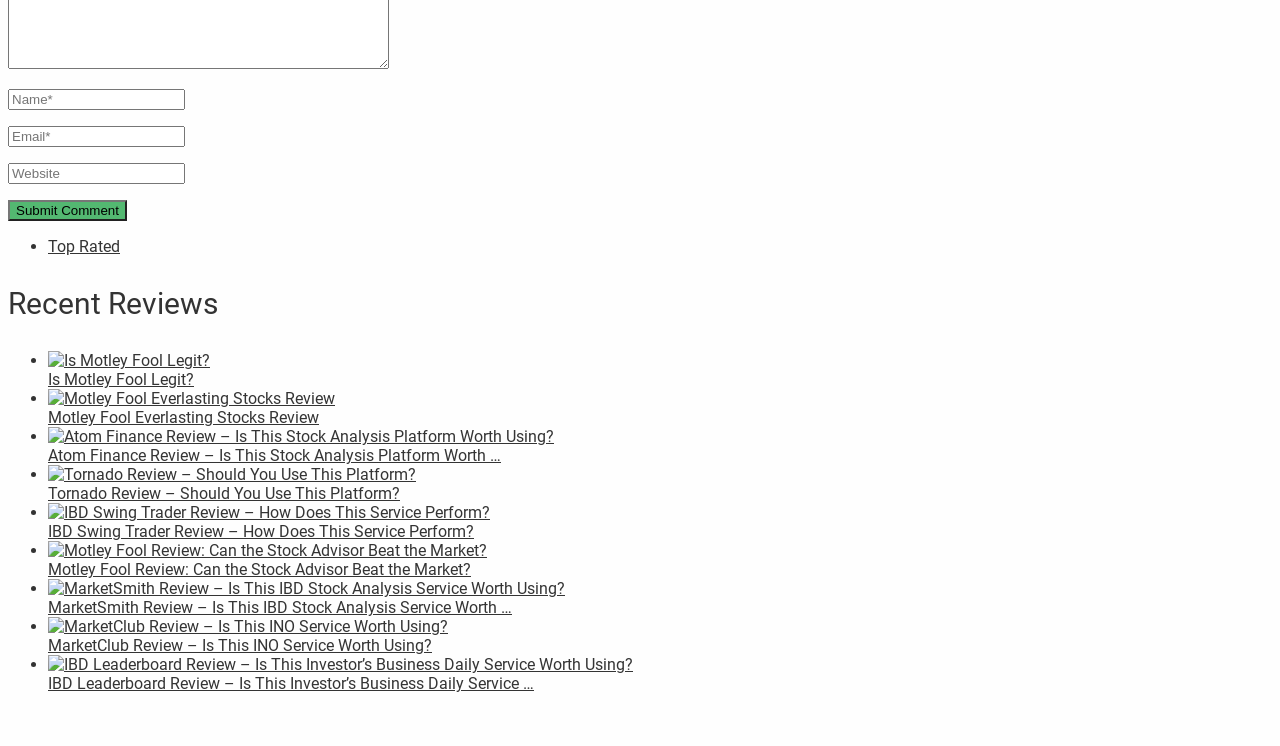Provide a short answer to the following question with just one word or phrase: What is the function of the 'Submit Comment' button?

Submit a comment